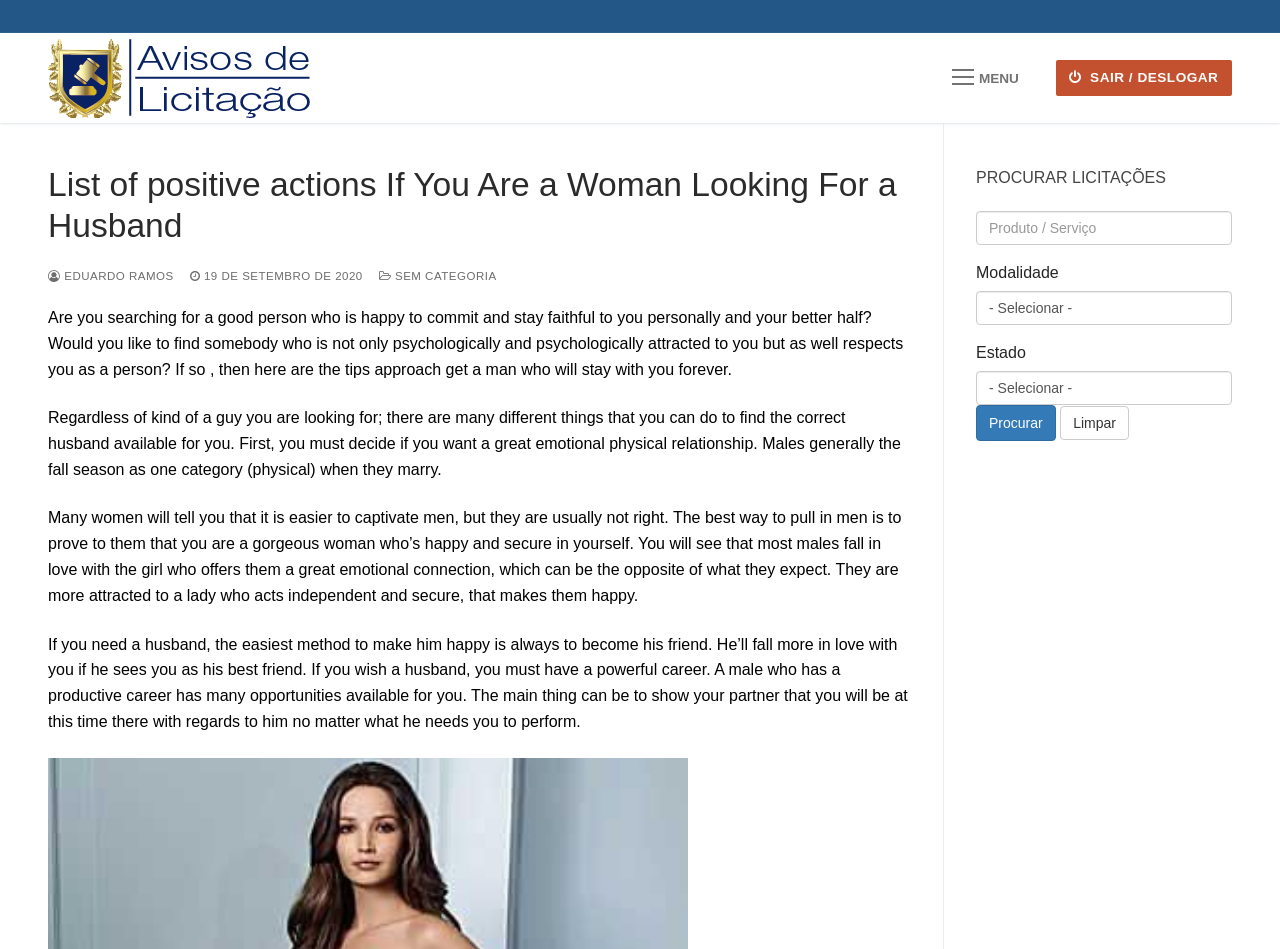Respond to the question below with a single word or phrase:
What is the purpose of the 'Produto / Serviço' textbox?

To search for products or services